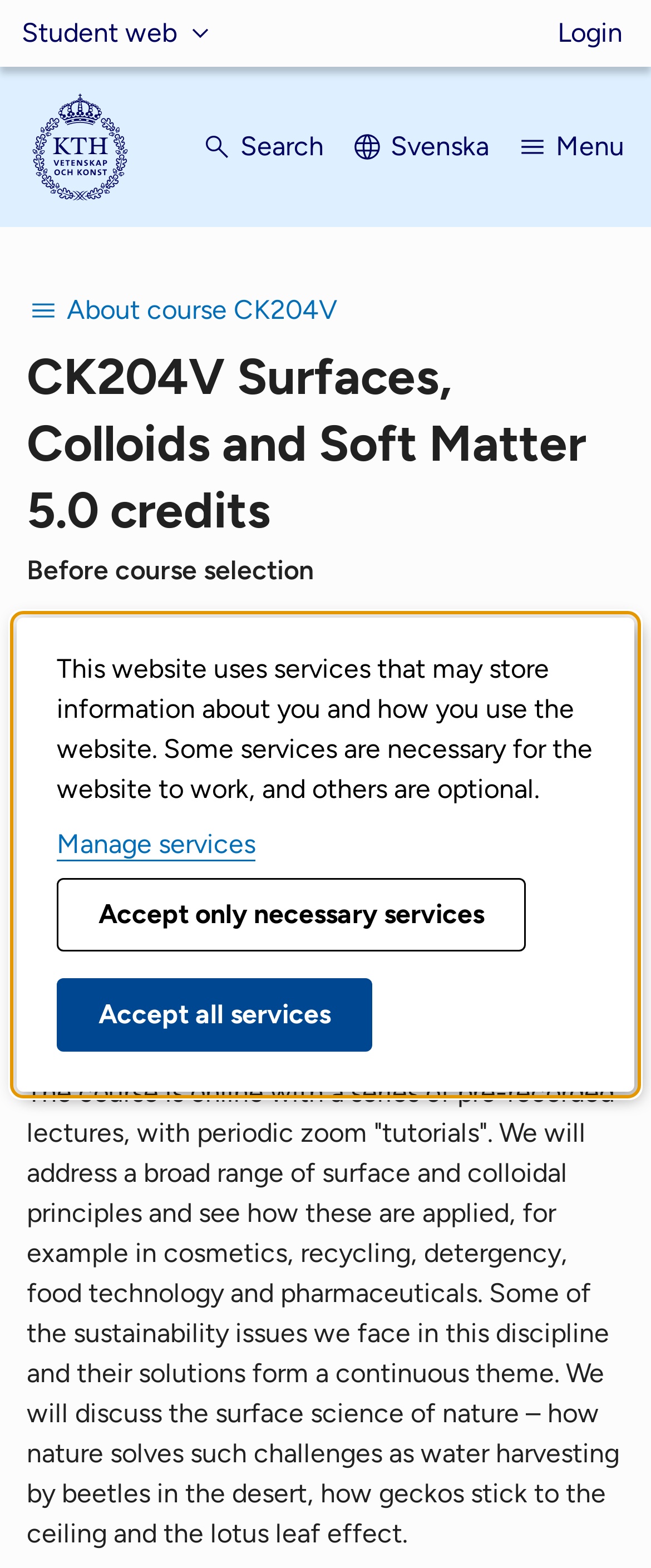Find the bounding box coordinates of the clickable area required to complete the following action: "Search for something".

[0.308, 0.072, 0.497, 0.115]